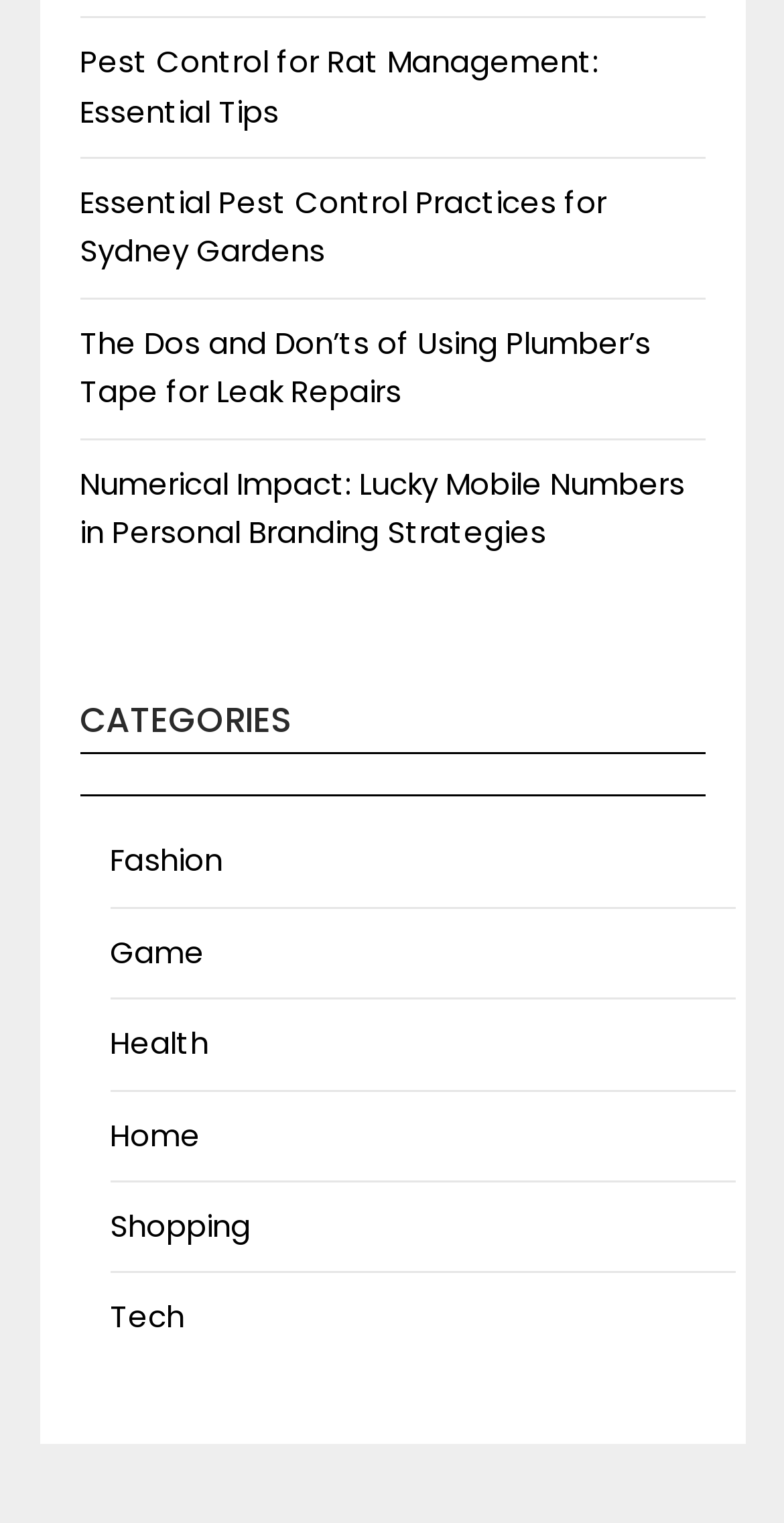Provide your answer in a single word or phrase: 
What is the last category listed?

Tech